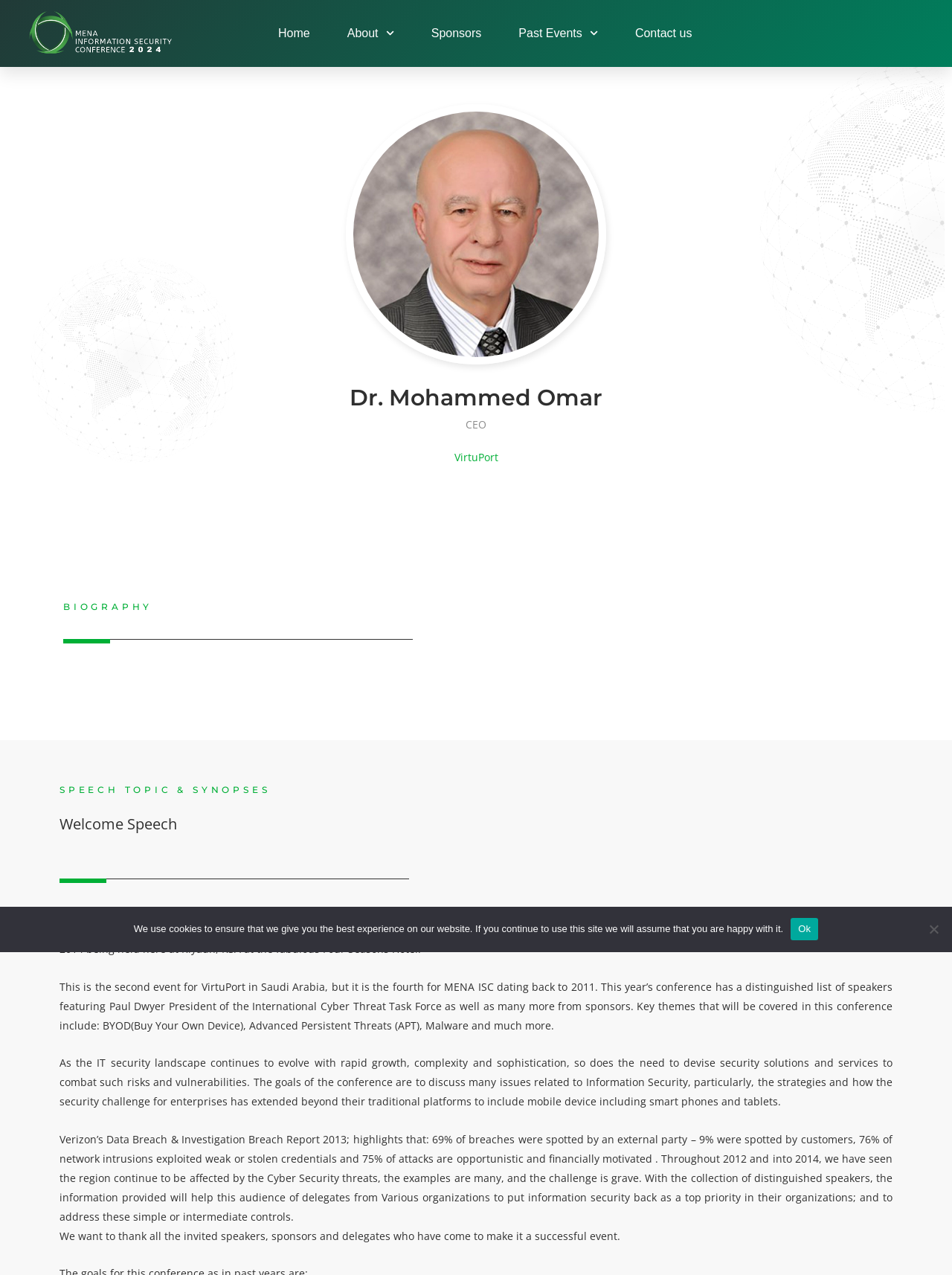Using a single word or phrase, answer the following question: 
What is the theme of the conference?

Information Security